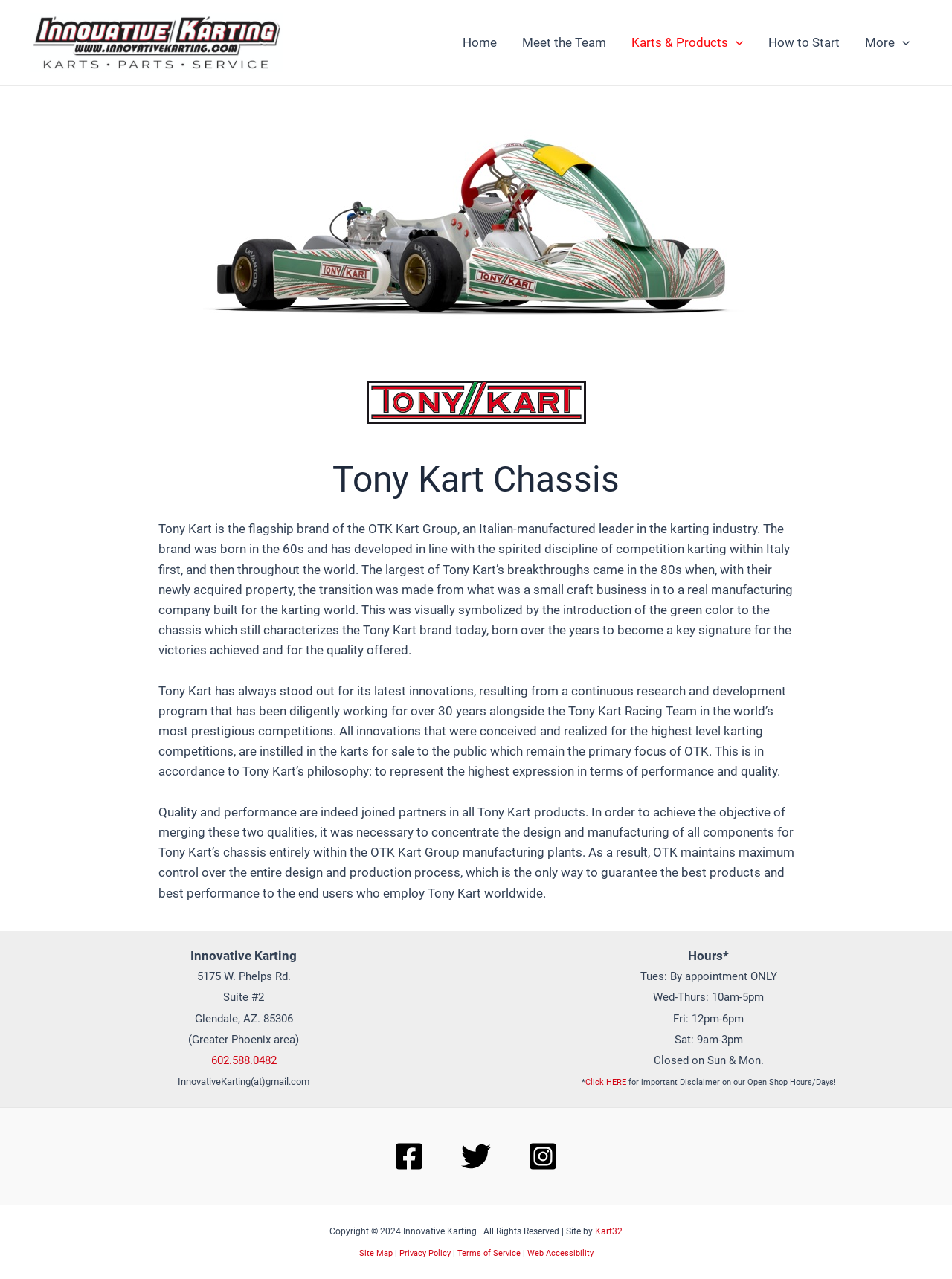What social media platforms does Innovative Karting have links to?
Using the image, provide a concise answer in one word or a short phrase.

Facebook, Twitter, Instagram